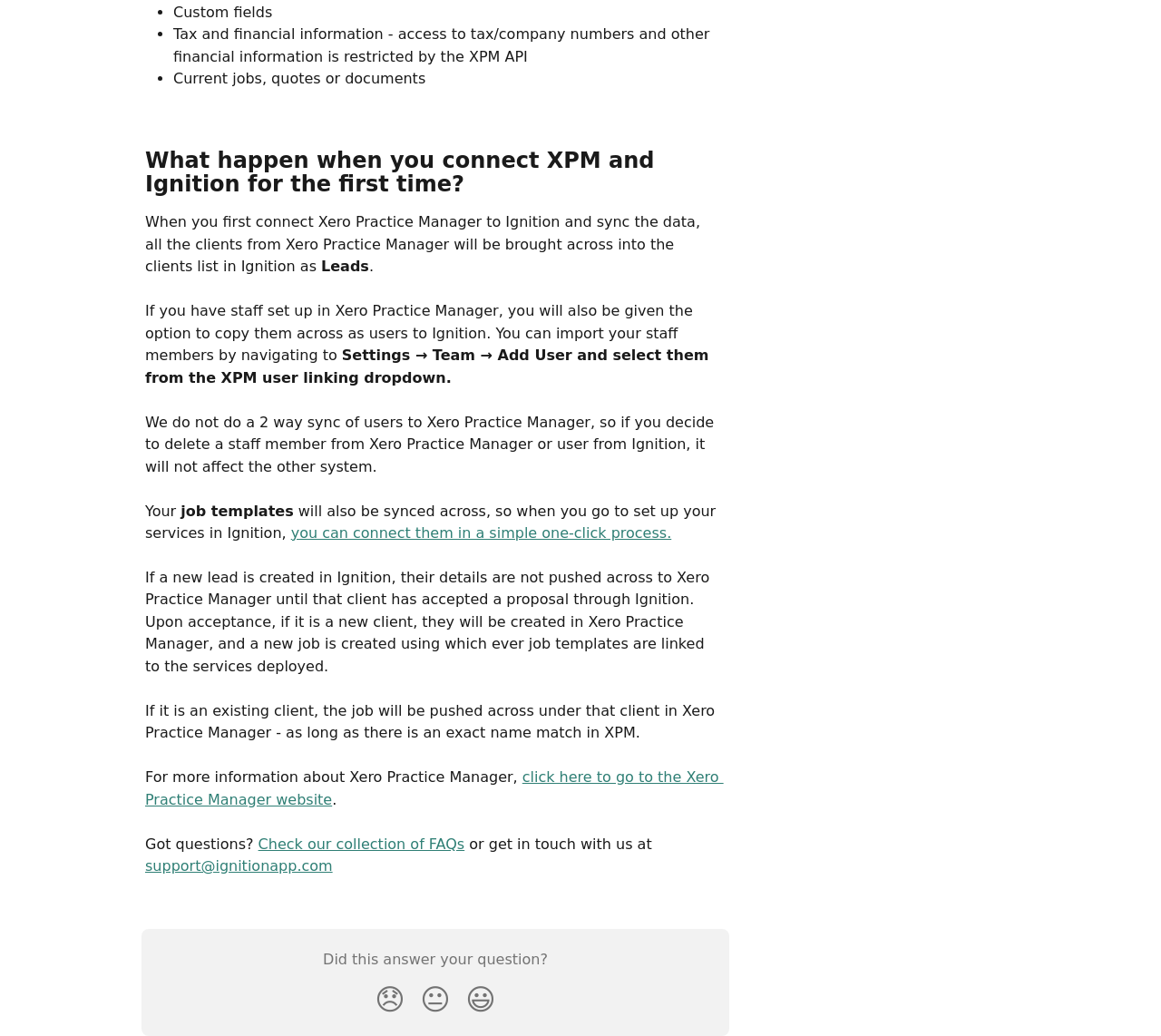What happens when you connect XPM and Ignition for the first time?
Based on the visual details in the image, please answer the question thoroughly.

When you first connect Xero Practice Manager to Ignition and sync the data, all the clients from Xero Practice Manager will be brought across into the clients list in Ignition as leads.